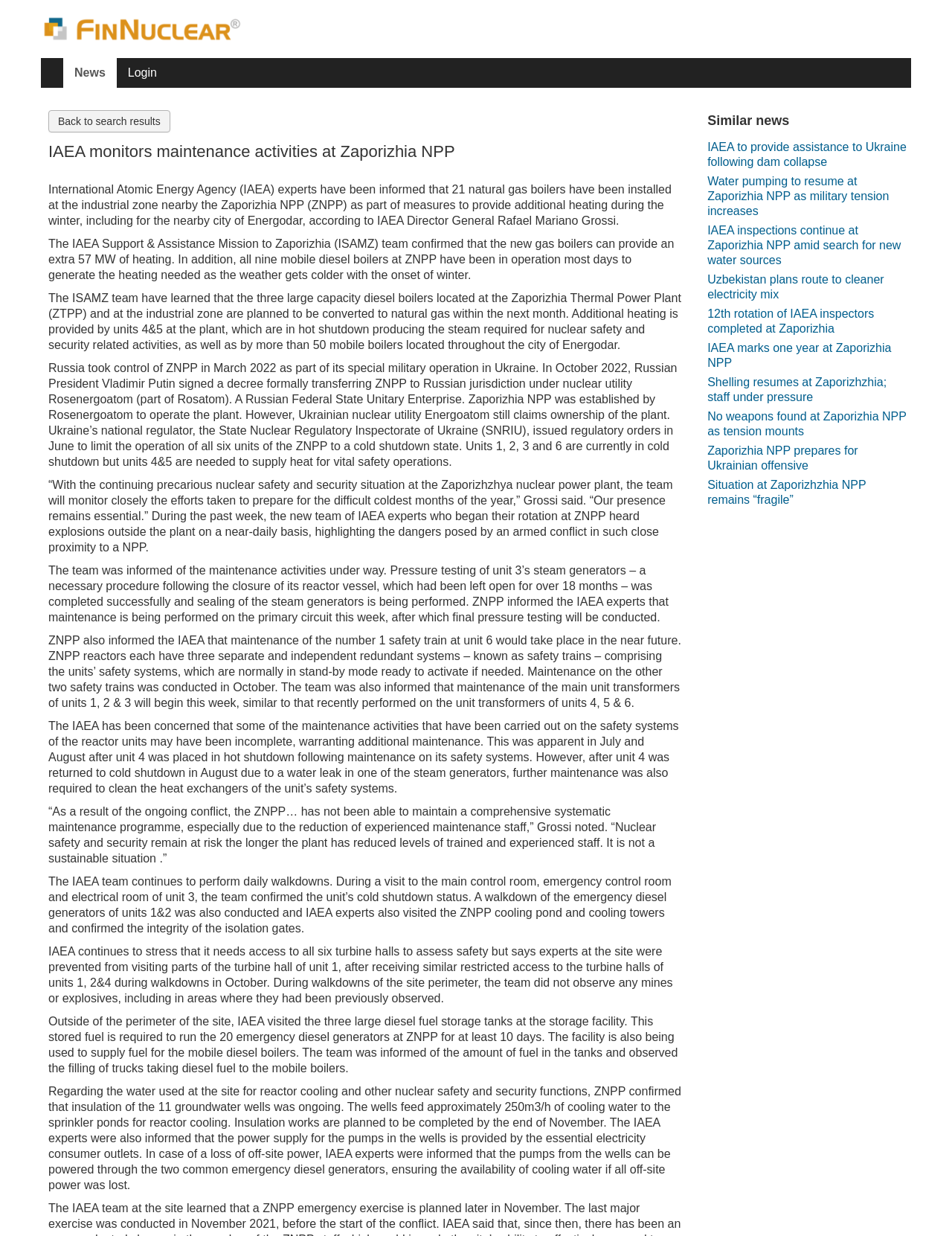Identify the bounding box coordinates for the region to click in order to carry out this instruction: "Click on the 'Login' link". Provide the coordinates using four float numbers between 0 and 1, formatted as [left, top, right, bottom].

[0.122, 0.047, 0.177, 0.071]